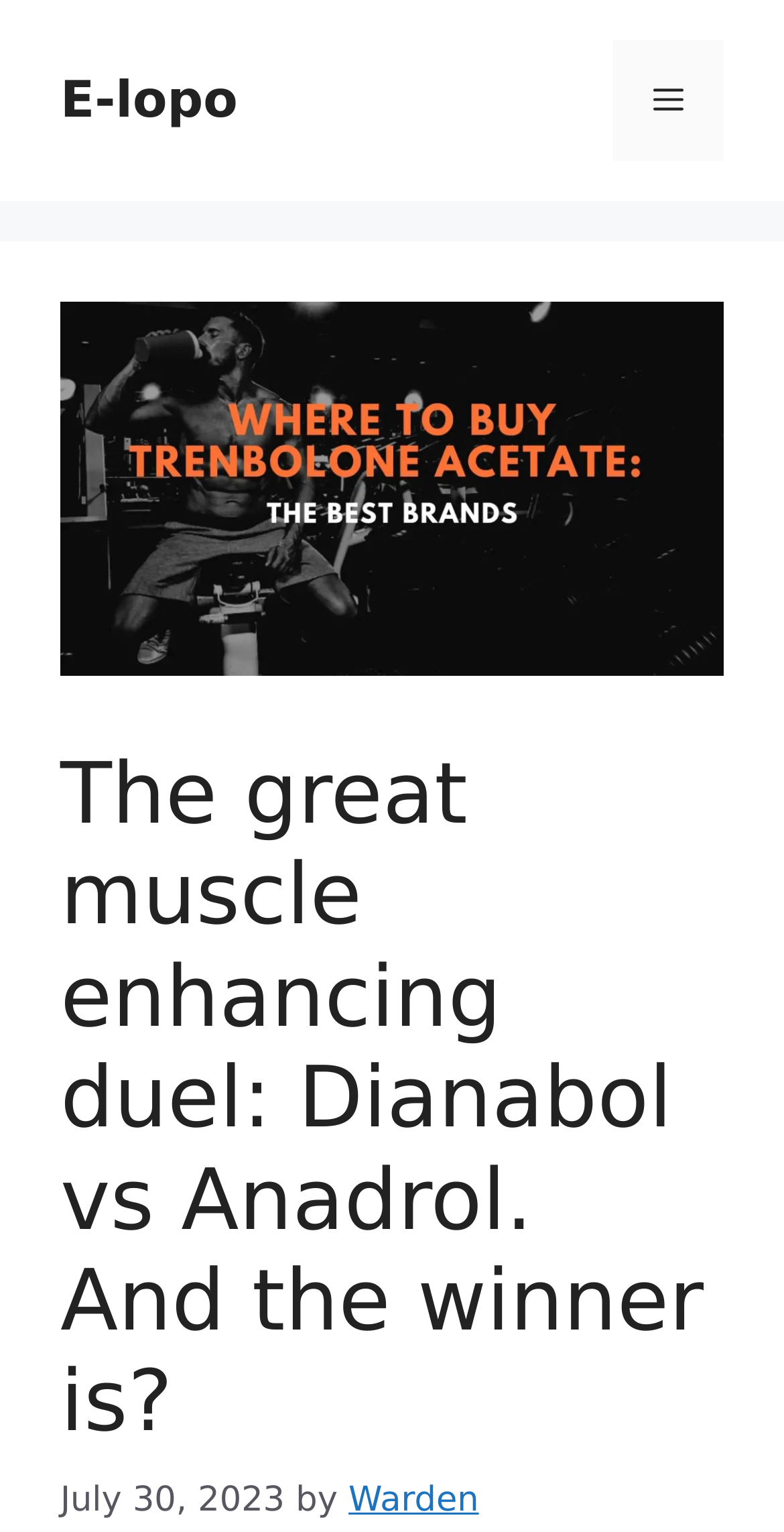Respond to the question below with a single word or phrase: What is the purpose of the button in the navigation section?

To toggle the menu